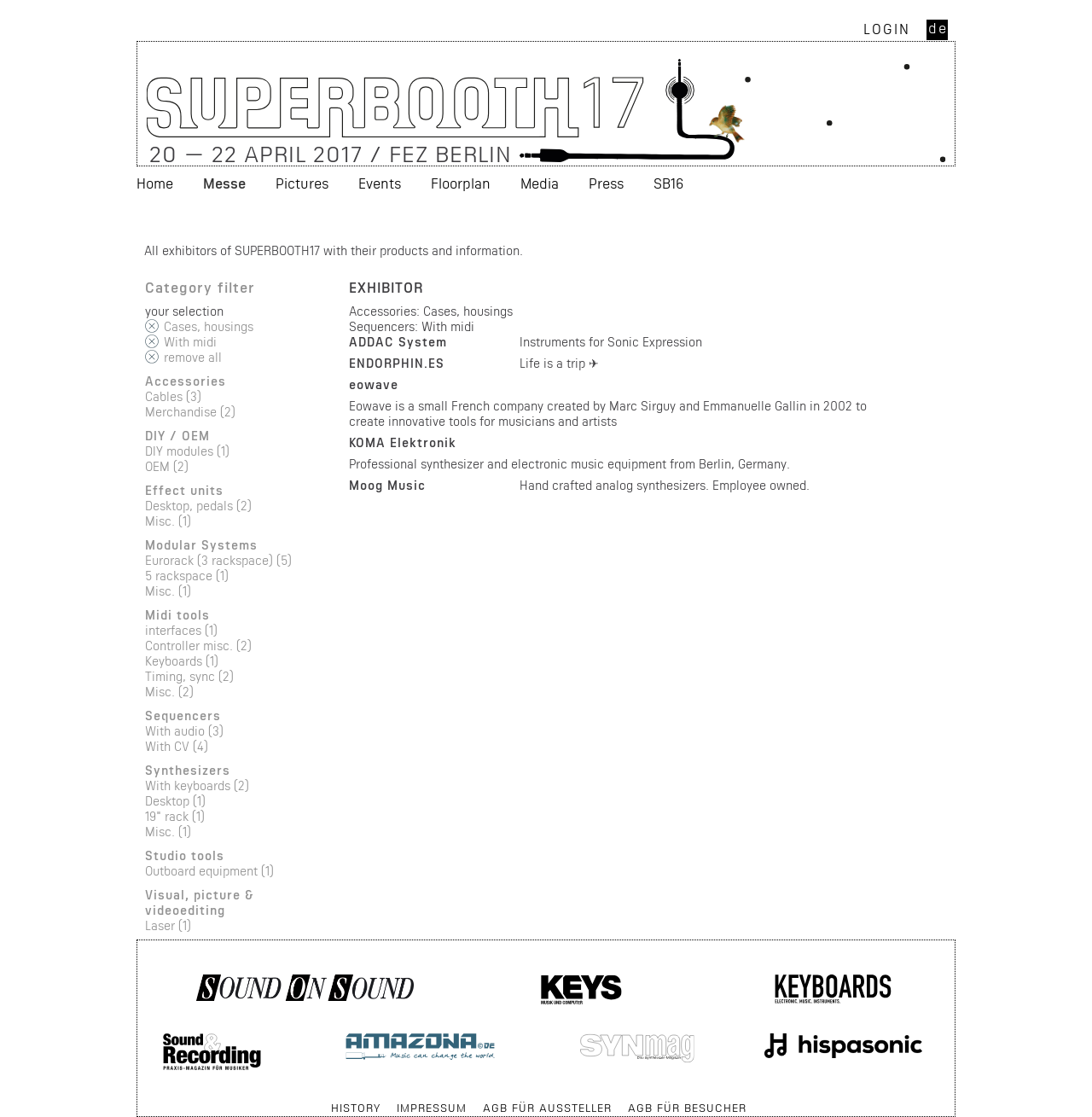How many categories are listed on this page?
Please provide a comprehensive answer based on the visual information in the image.

I counted the number of headings that categorize the products, which are 'Category filter', 'Accessories', 'DIY / OEM', 'Effect units', 'Modular Systems', 'Midi tools', 'Sequencers', 'Synthesizers', 'Studio tools', 'Visual, picture & videoediting', totaling 12 categories.